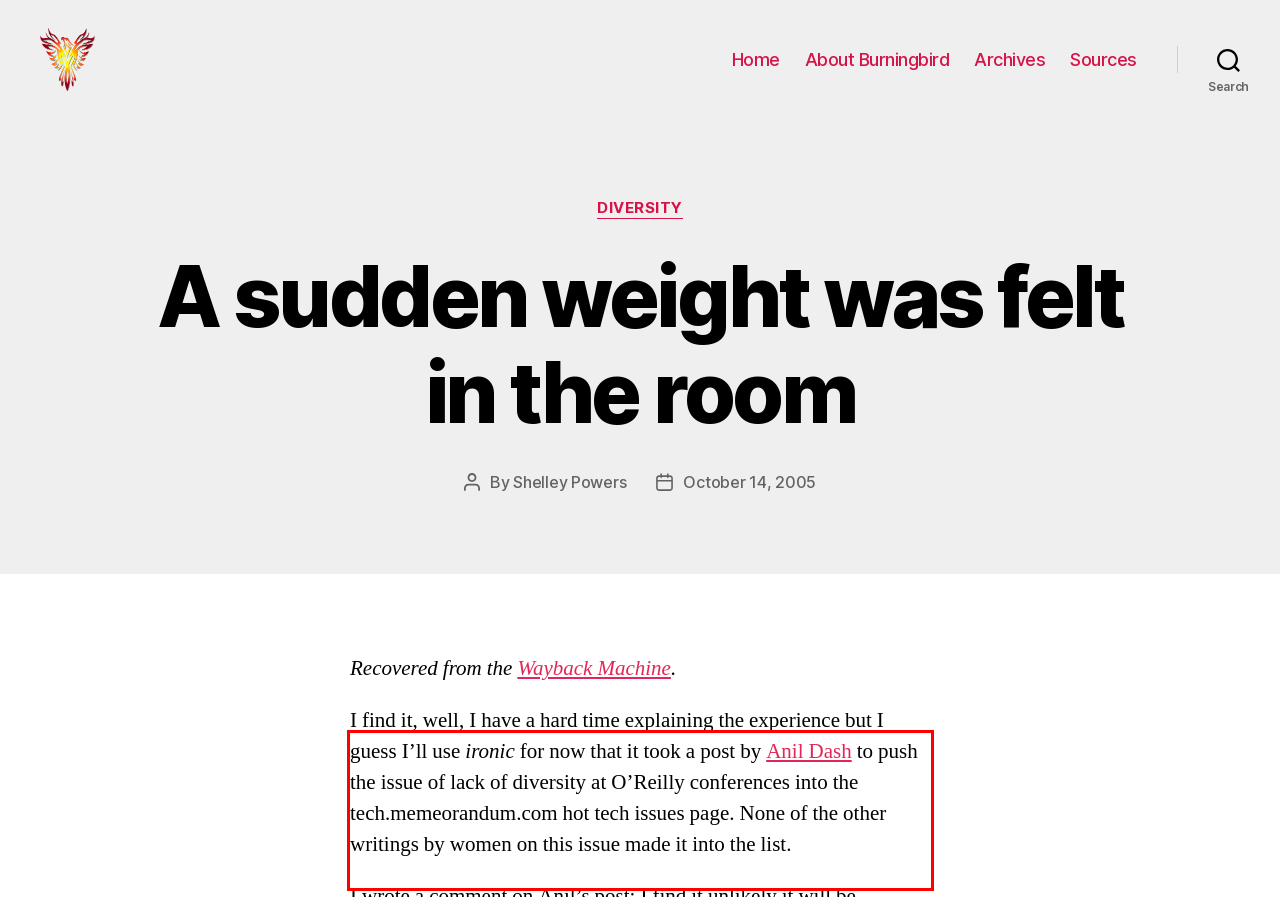You have a screenshot of a webpage with a UI element highlighted by a red bounding box. Use OCR to obtain the text within this highlighted area.

I find it, well, I have a hard time explaining the experience but I guess I’ll use ironic for now that it took a post by Anil Dash to push the issue of lack of diversity at O’Reilly conferences into the tech.memeorandum.com hot tech issues page. None of the other writings by women on this issue made it into the list.